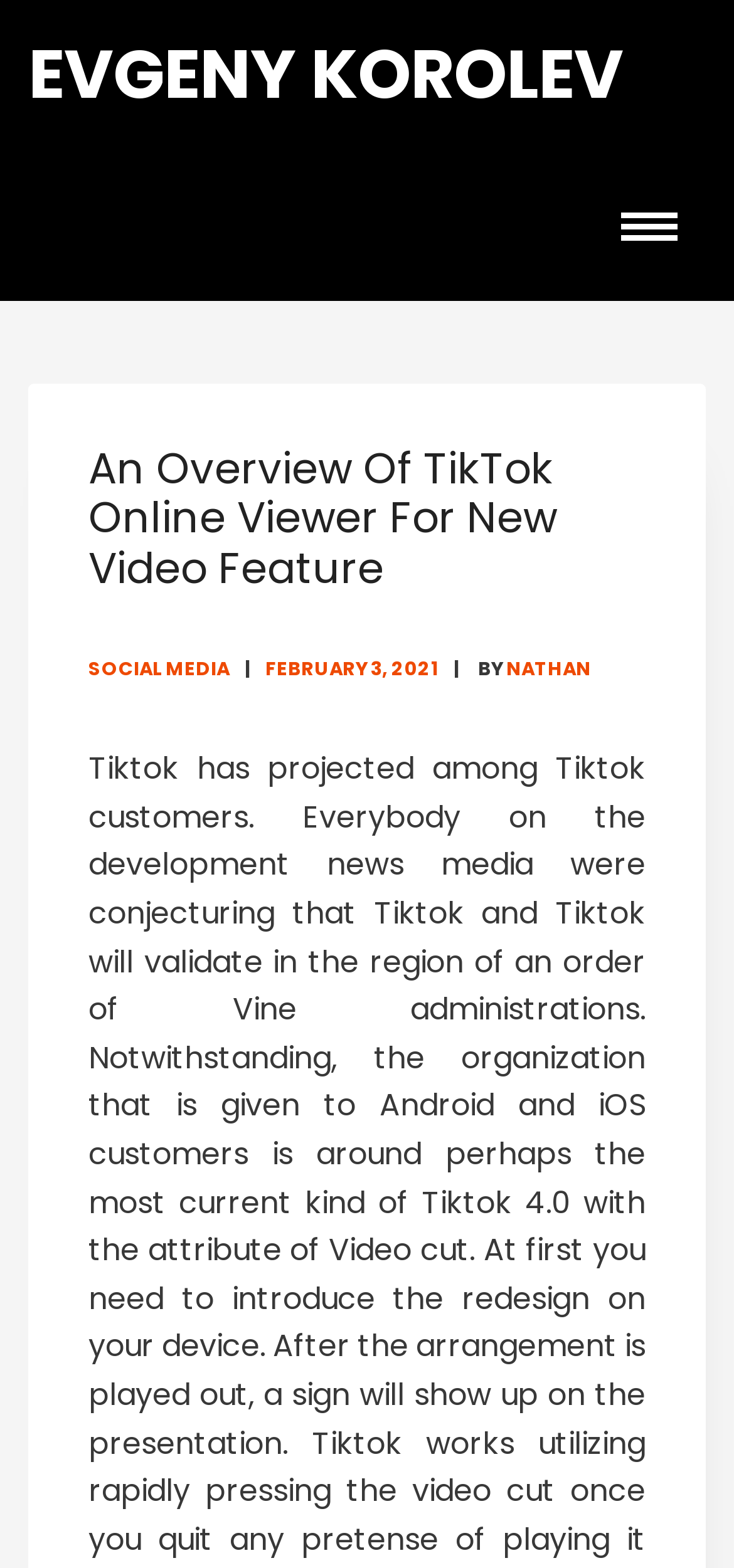Identify and generate the primary title of the webpage.

An Overview Of TikTok Online Viewer For New Video Feature